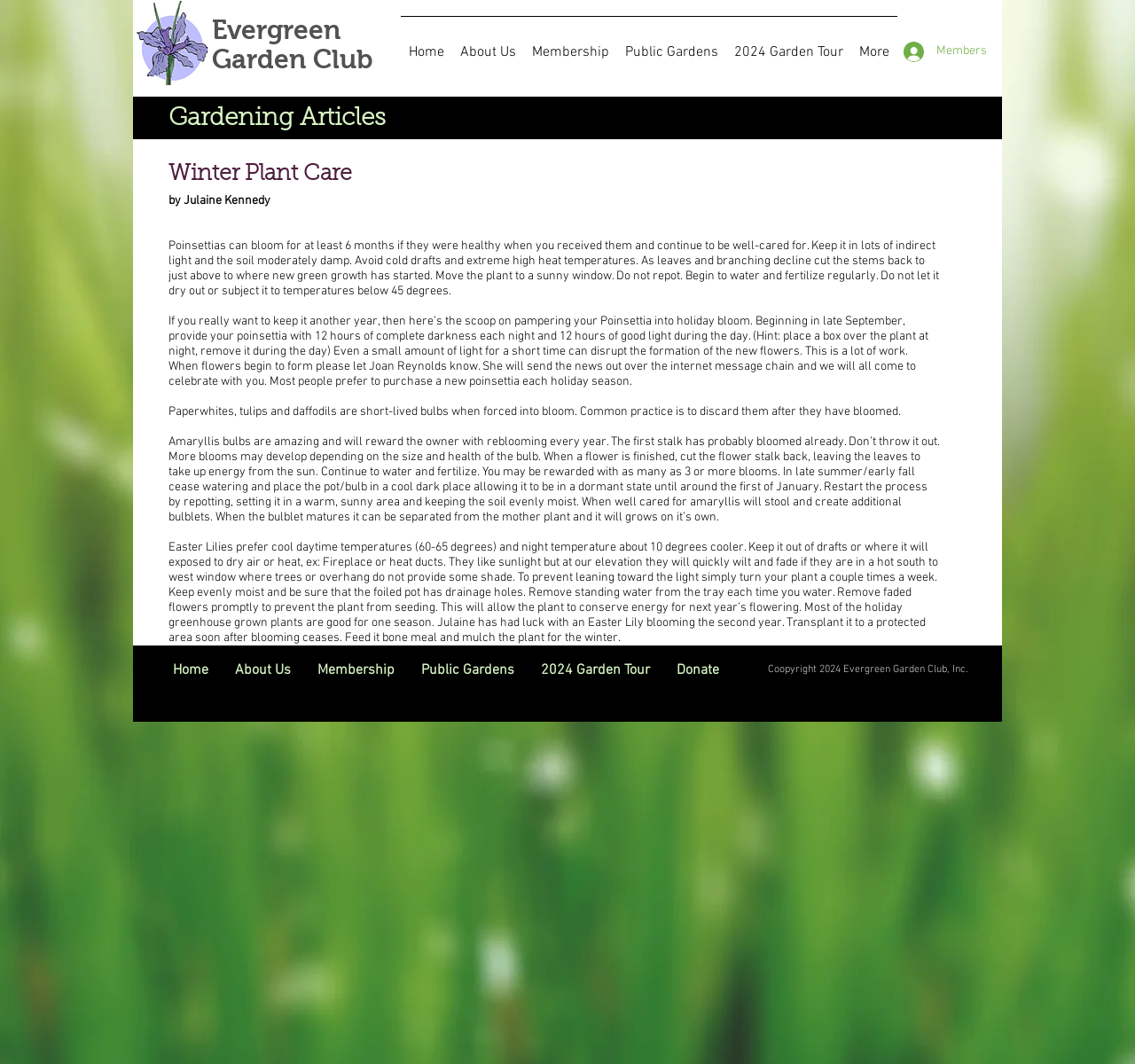What is the recommended temperature for Easter Lilies?
Identify the answer in the screenshot and reply with a single word or phrase.

60-65 degrees